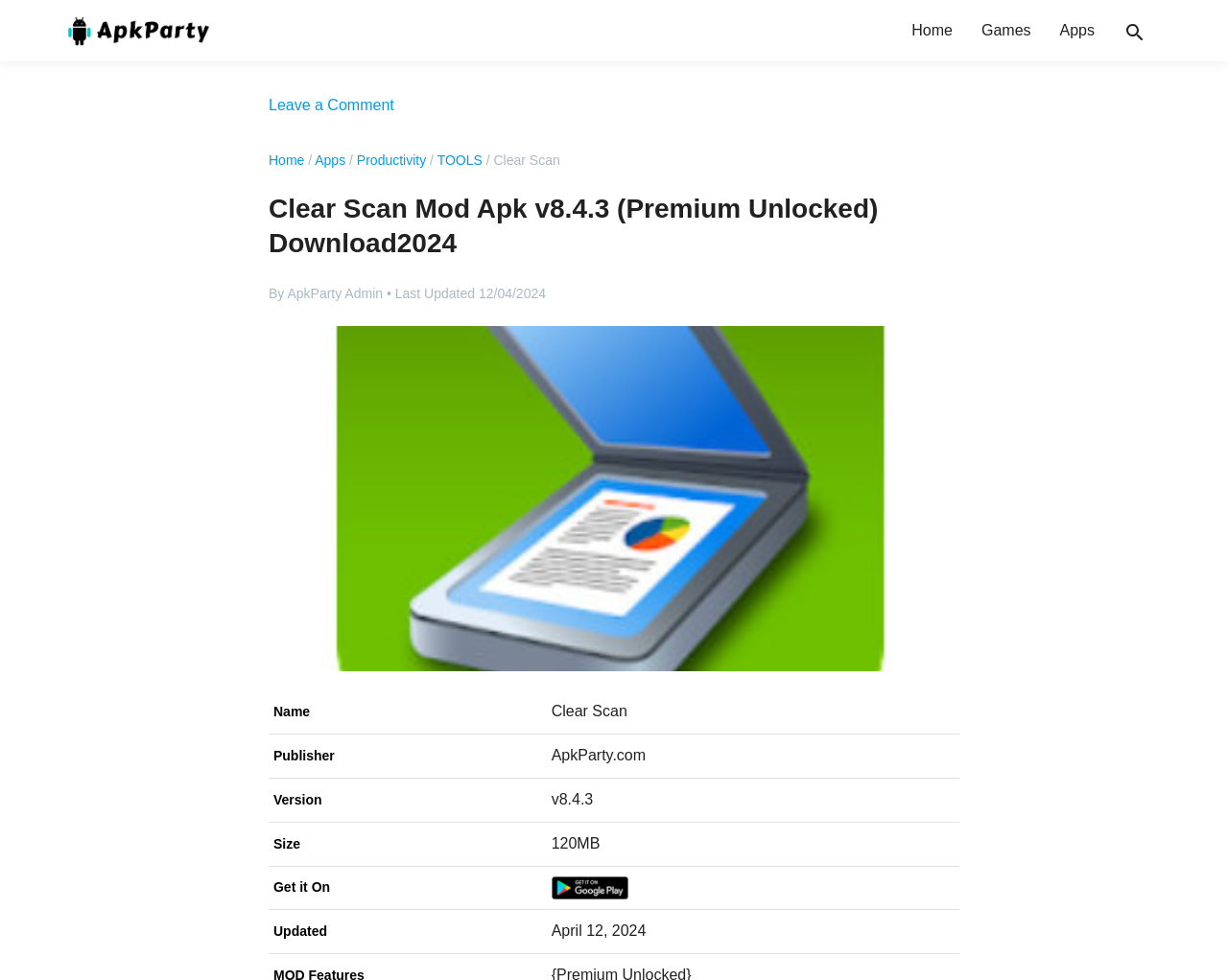What is the version of the APK?
Please give a detailed and elaborate answer to the question.

The version of the APK can be found in the gridcell 'v8.4.3' in the table below, which is under the rowheader 'Version'.